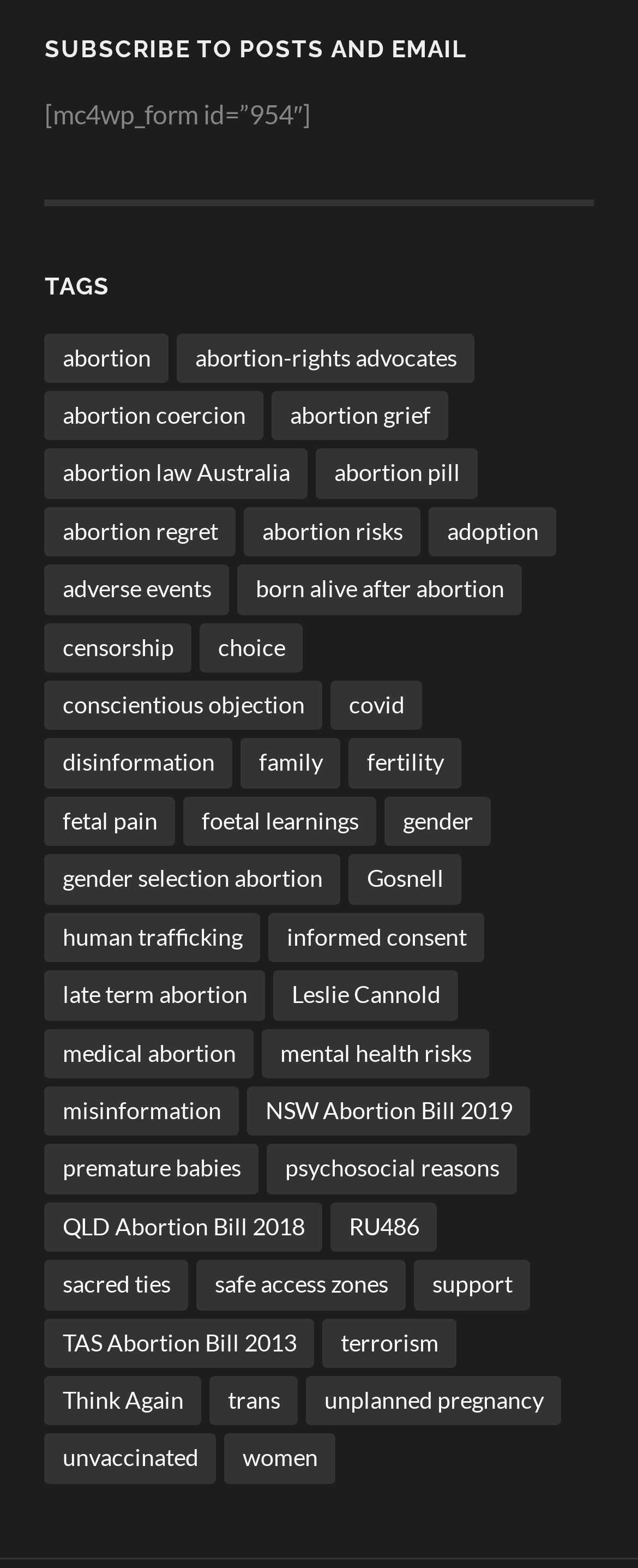Please specify the bounding box coordinates of the clickable section necessary to execute the following command: "Learn about adoption".

[0.673, 0.323, 0.873, 0.355]